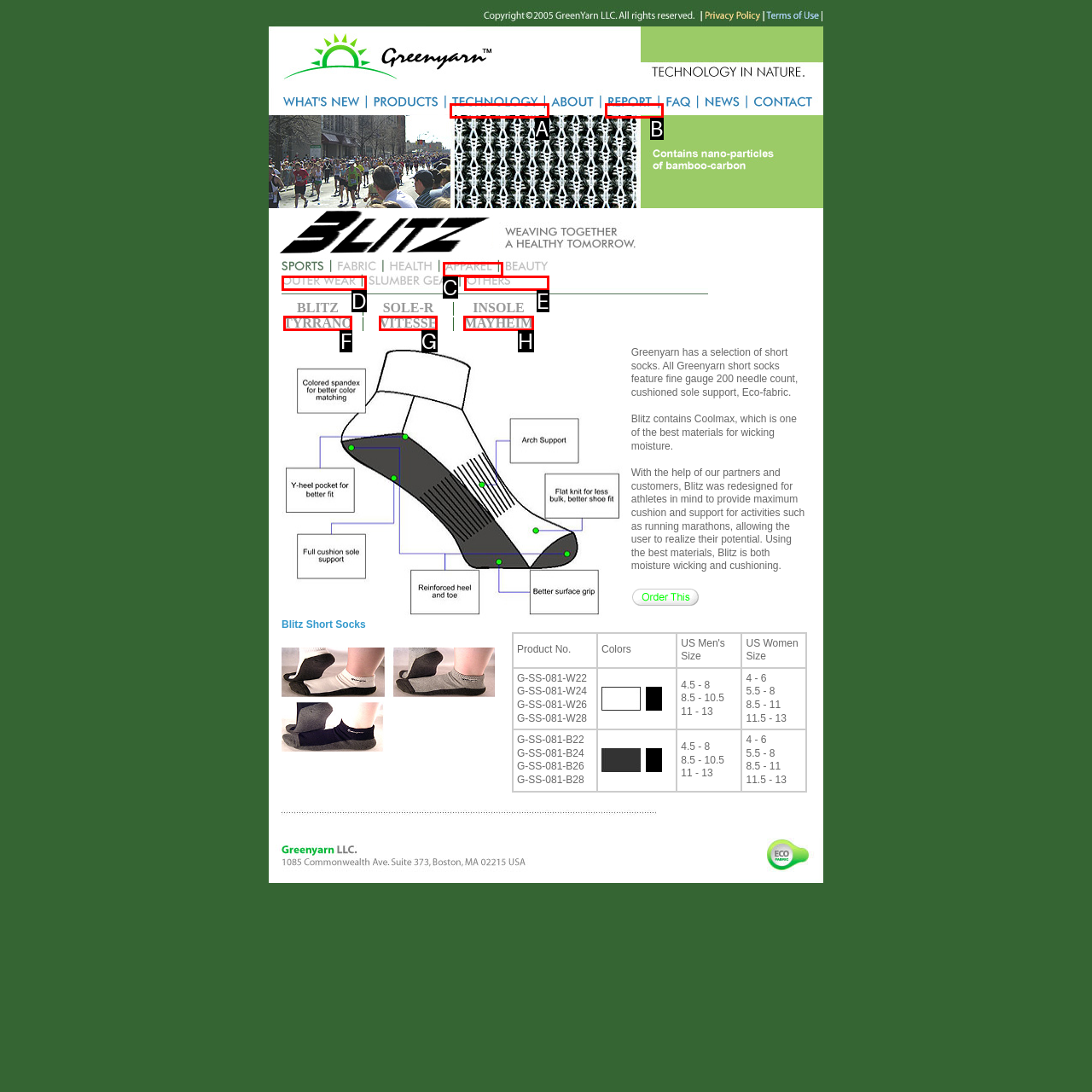Which HTML element fits the description: name="Image8"? Respond with the letter of the appropriate option directly.

B